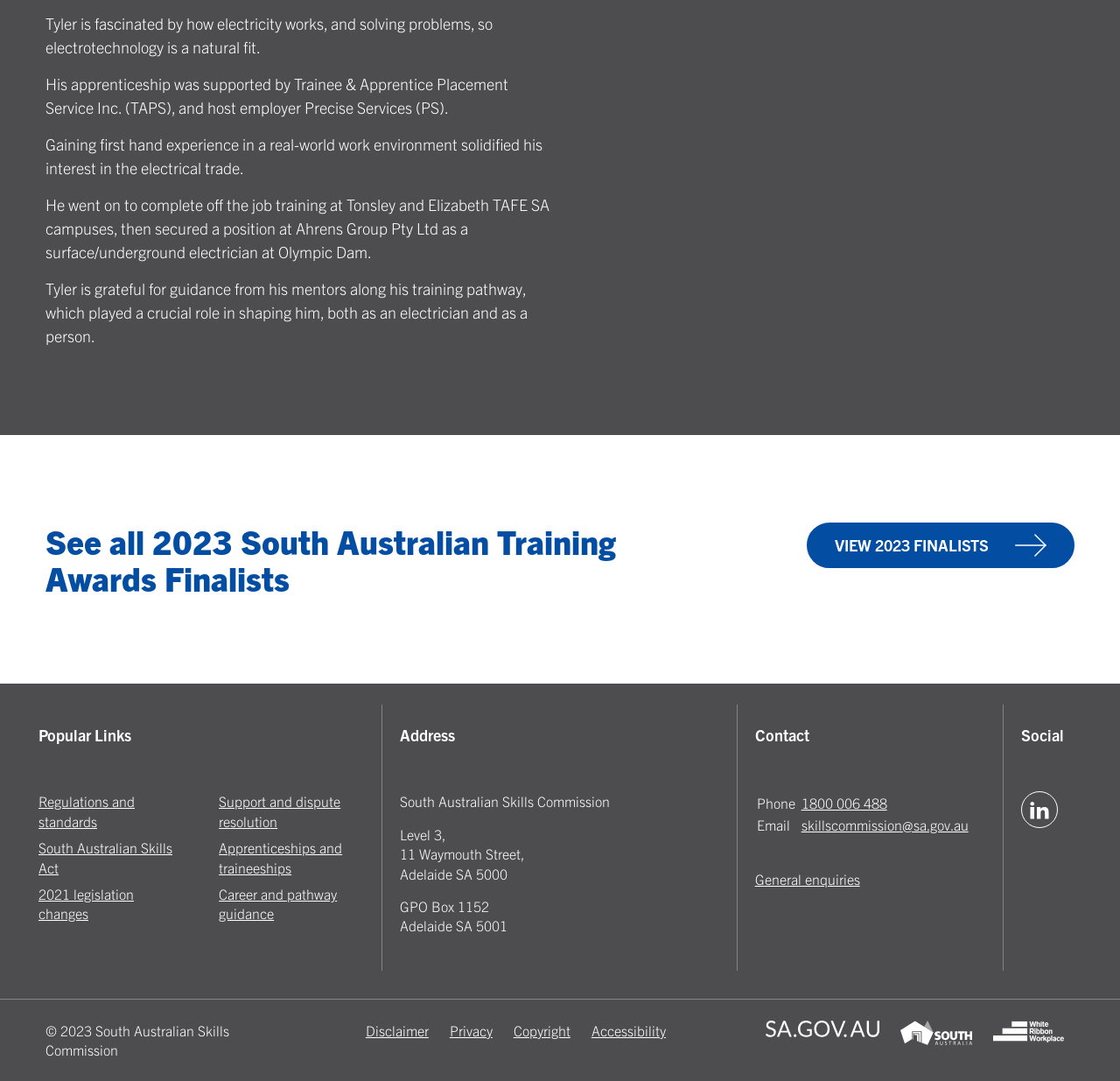Kindly determine the bounding box coordinates for the clickable area to achieve the given instruction: "Click on the '1. When can my child start school?' question".

None